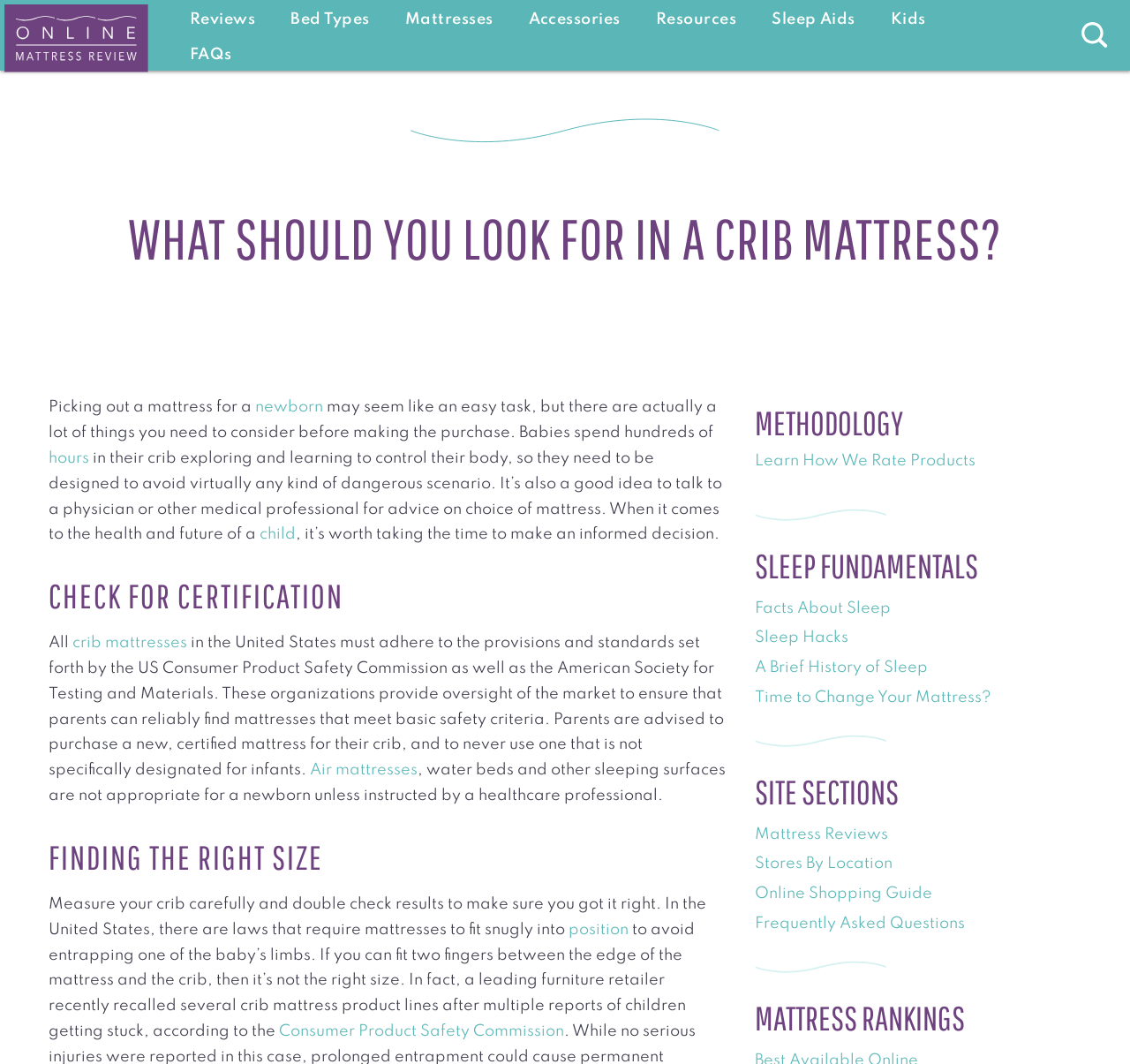Please identify the bounding box coordinates of the element on the webpage that should be clicked to follow this instruction: "Click on 'Frequently Asked Questions'". The bounding box coordinates should be given as four float numbers between 0 and 1, formatted as [left, top, right, bottom].

[0.668, 0.86, 0.854, 0.875]